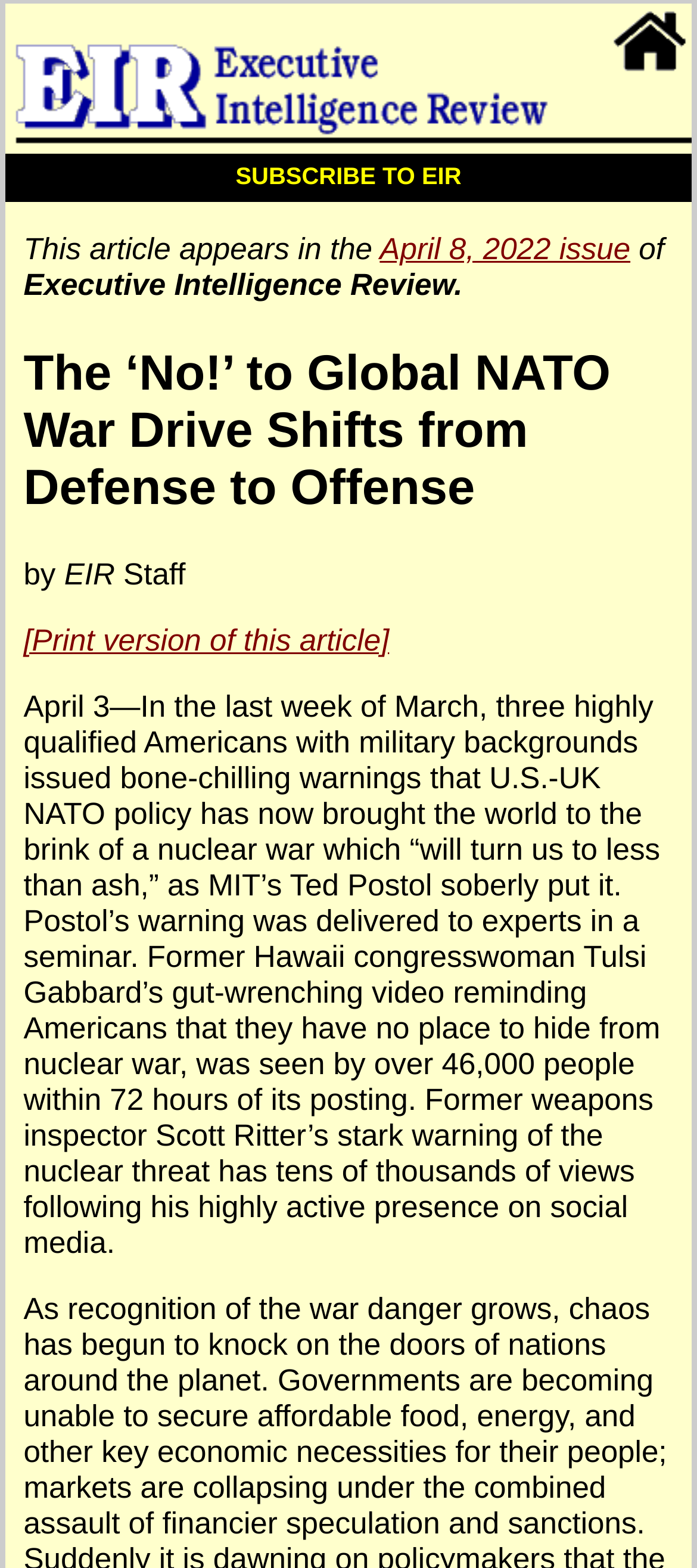Provide a one-word or short-phrase response to the question:
What is the name of the publication?

Executive Intelligence Review